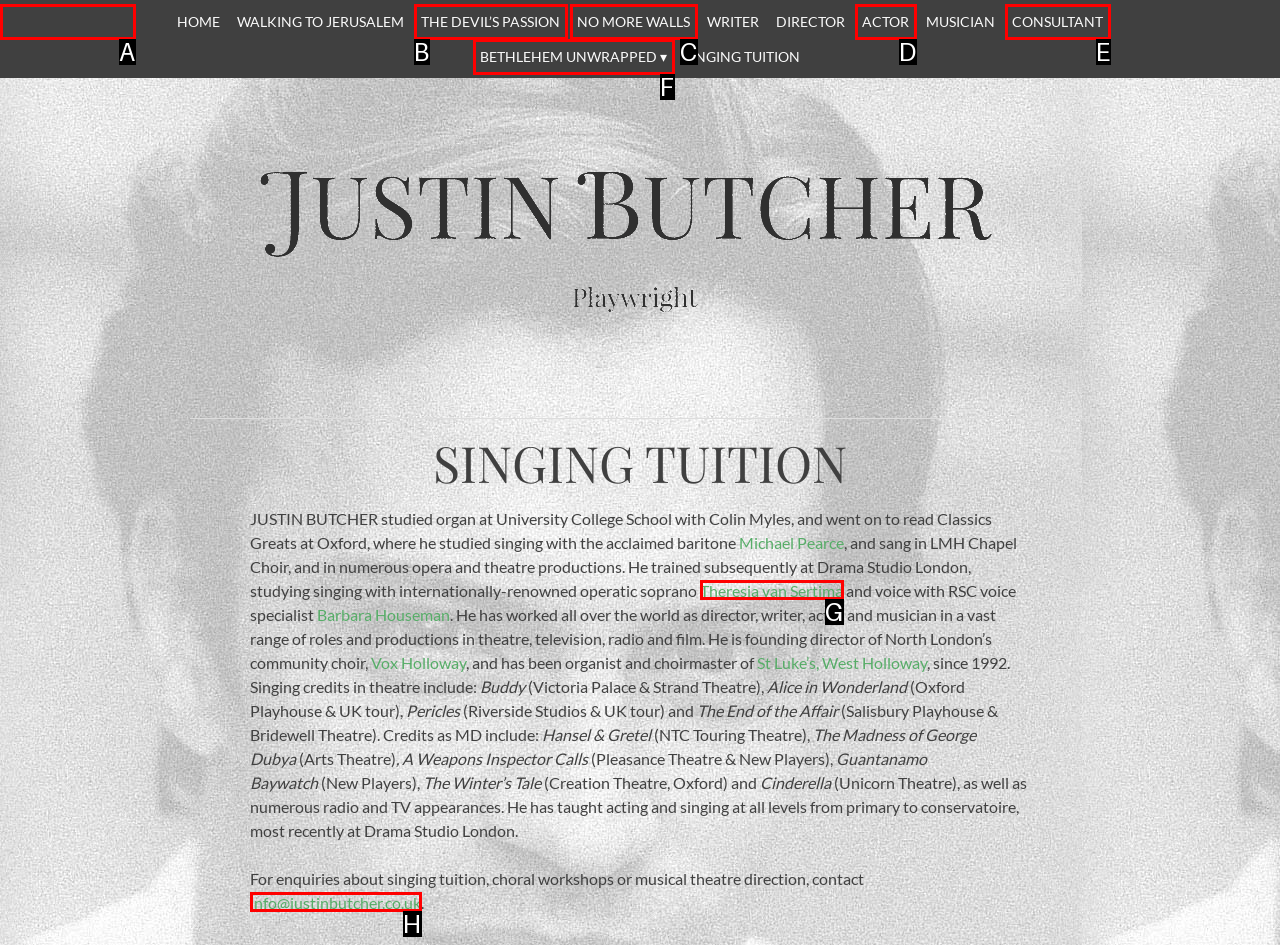Choose the HTML element that aligns with the description: CONSULTANT. Indicate your choice by stating the letter.

E